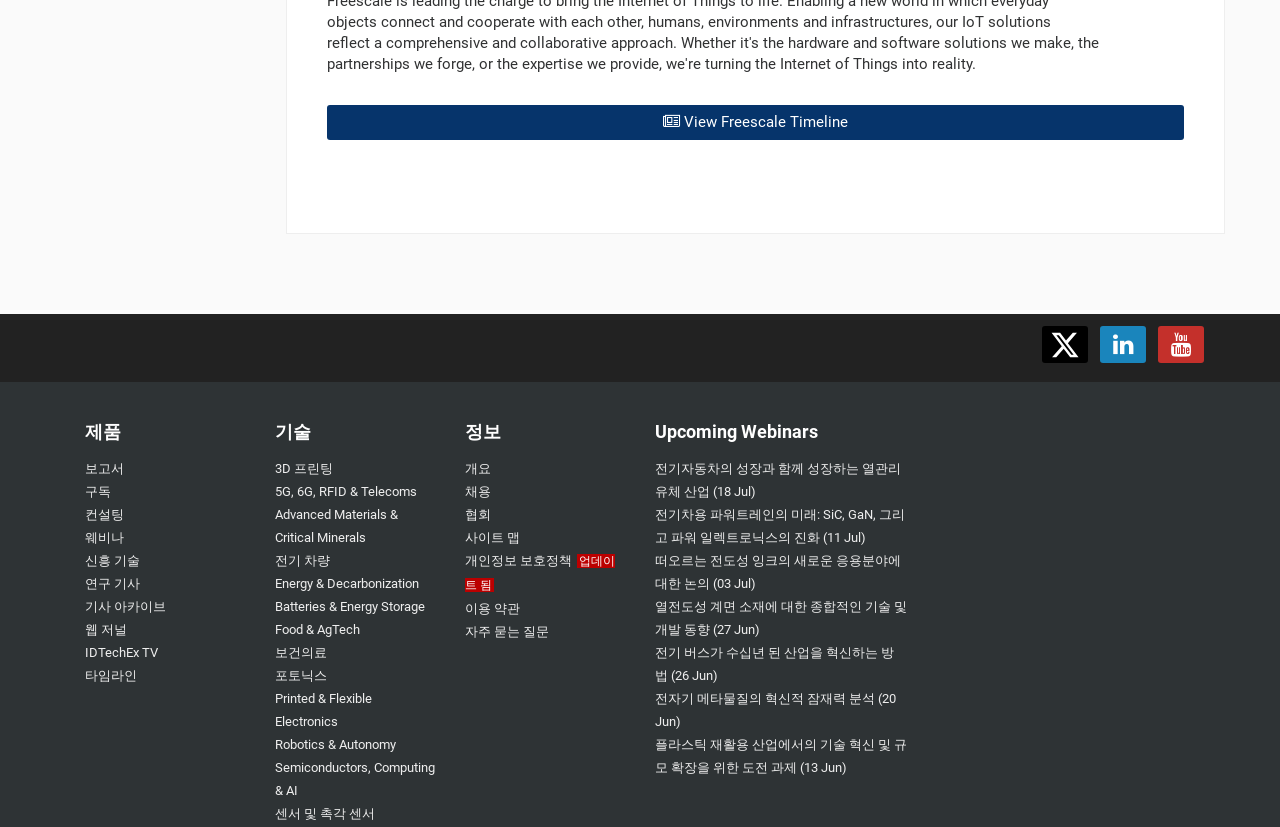Determine the bounding box coordinates for the element that should be clicked to follow this instruction: "Register for the upcoming webinar on electric vehicle thermal management". The coordinates should be given as four float numbers between 0 and 1, in the format [left, top, right, bottom].

[0.512, 0.558, 0.704, 0.604]